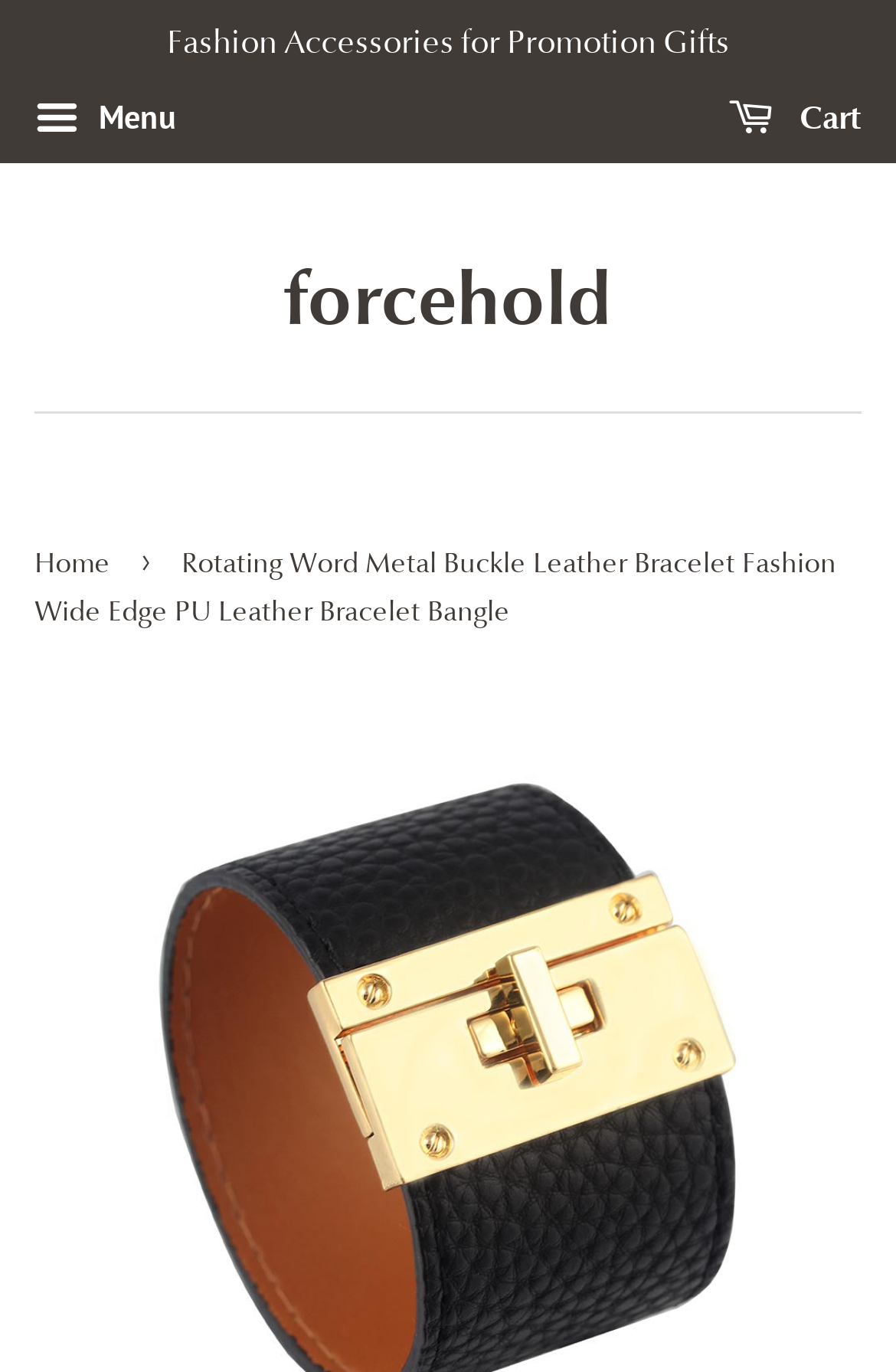What is the text on the link below the navigation breadcrumbs?
Relying on the image, give a concise answer in one word or a brief phrase.

forcehold